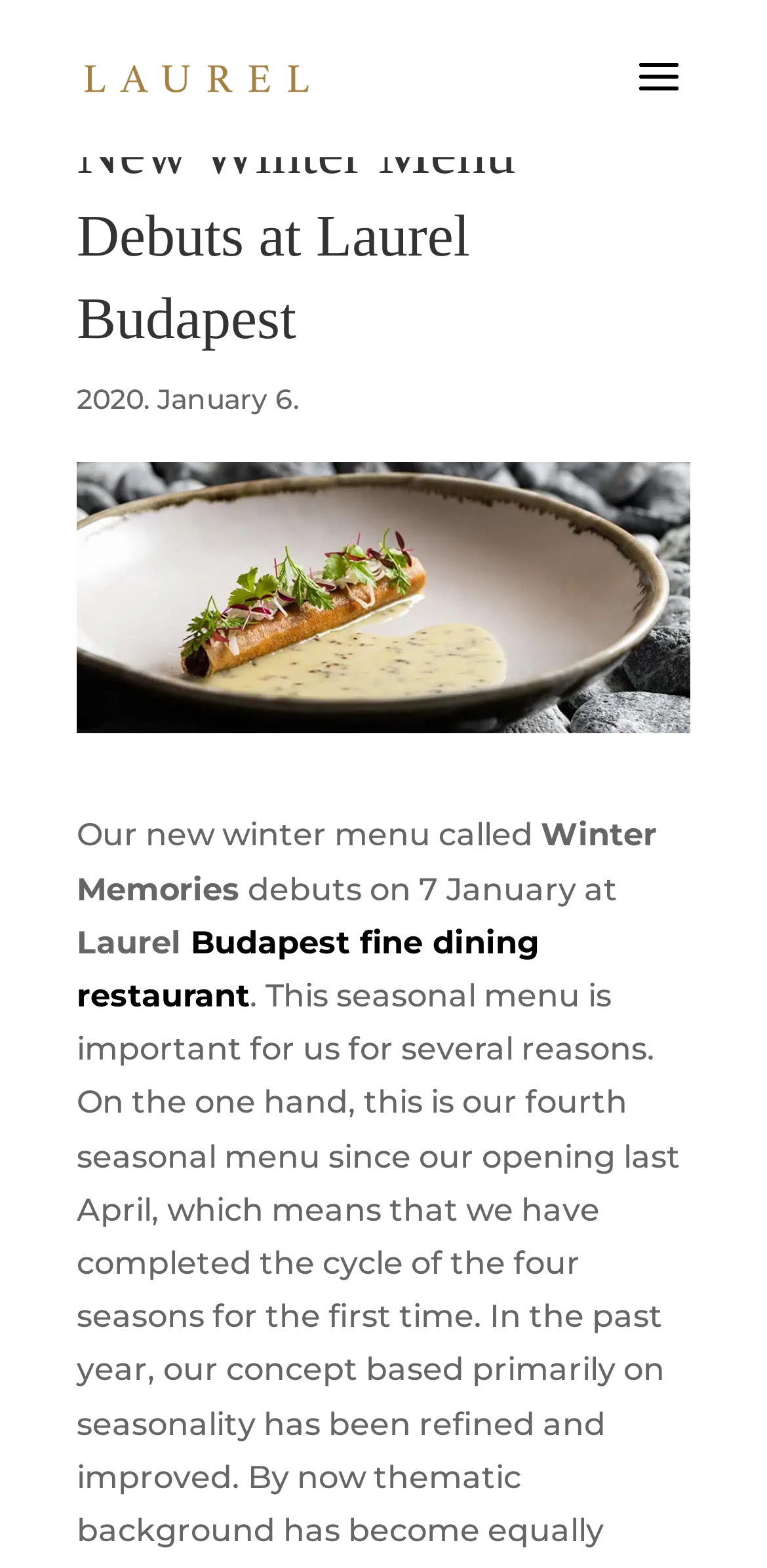Can you find the bounding box coordinates for the UI element given this description: "Budapest fine dining restaurant"? Provide the coordinates as four float numbers between 0 and 1: [left, top, right, bottom].

[0.1, 0.589, 0.703, 0.647]